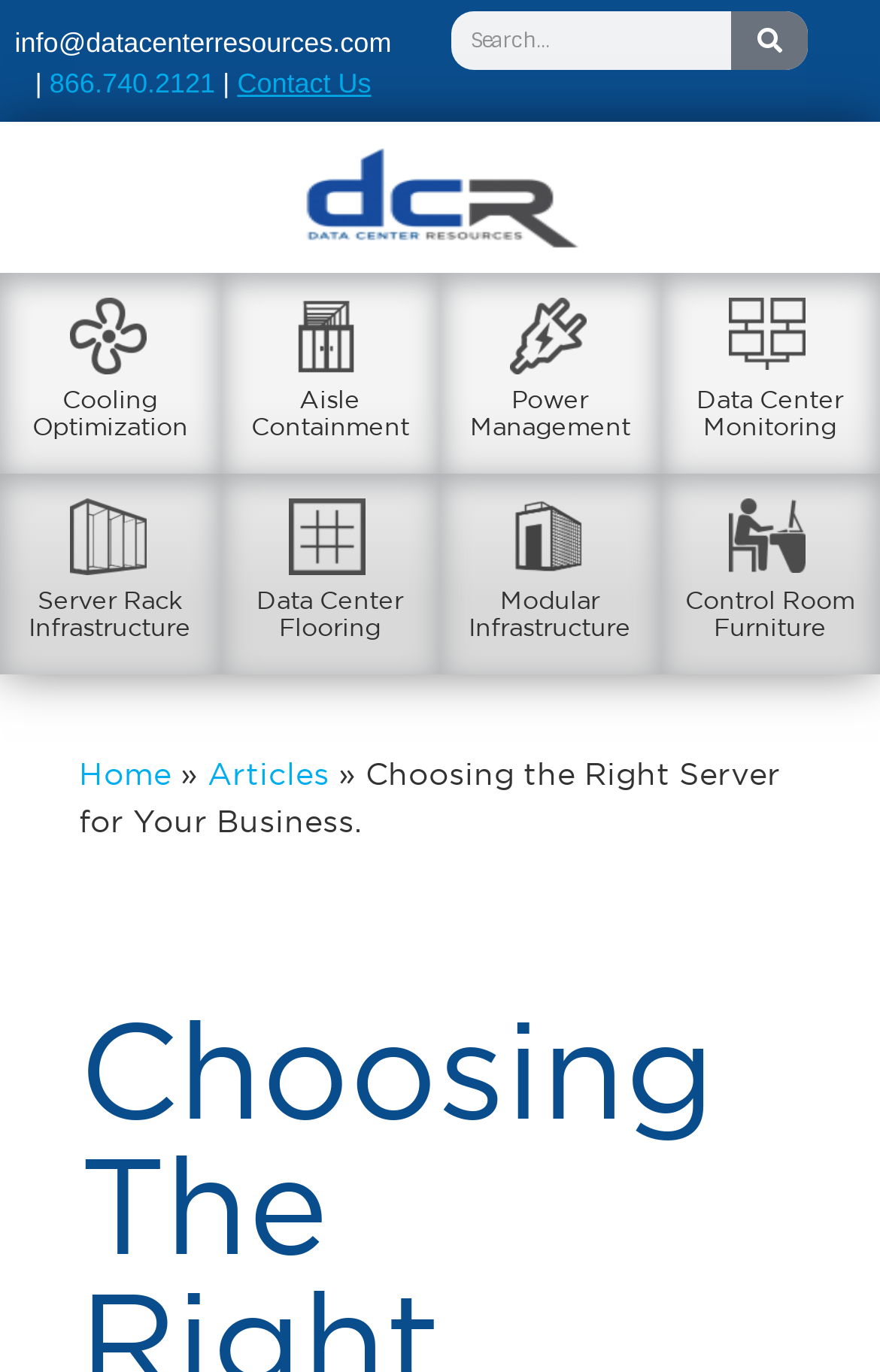Present a detailed account of what is displayed on the webpage.

The webpage is about choosing the right server for a business. At the top left, there is a contact information section with an email address and a phone number. Next to it, there is a "Contact Us" link. On the top right, there is a search bar with a search button. Below the search bar, there is a logo of Data Center Resources.

Below the top section, there are four horizontal links: "Cooling Optimization", "Aisle Containment", "Power Management", and "Data Center Monitoring". These links are evenly spaced and take up the full width of the page.

Below these links, there are four more horizontal links: "Server Rack Infrastructure", "Data Center Flooring", "Modular Infrastructure", and "Control Room Furniture". These links are also evenly spaced and take up the full width of the page.

On the top left of the main content area, there is a navigation menu with links to "Home" and "Articles". The main content area has a title "Choosing the Right Server for Your Business" and a descriptive text that explains the importance of choosing the right server for a business.